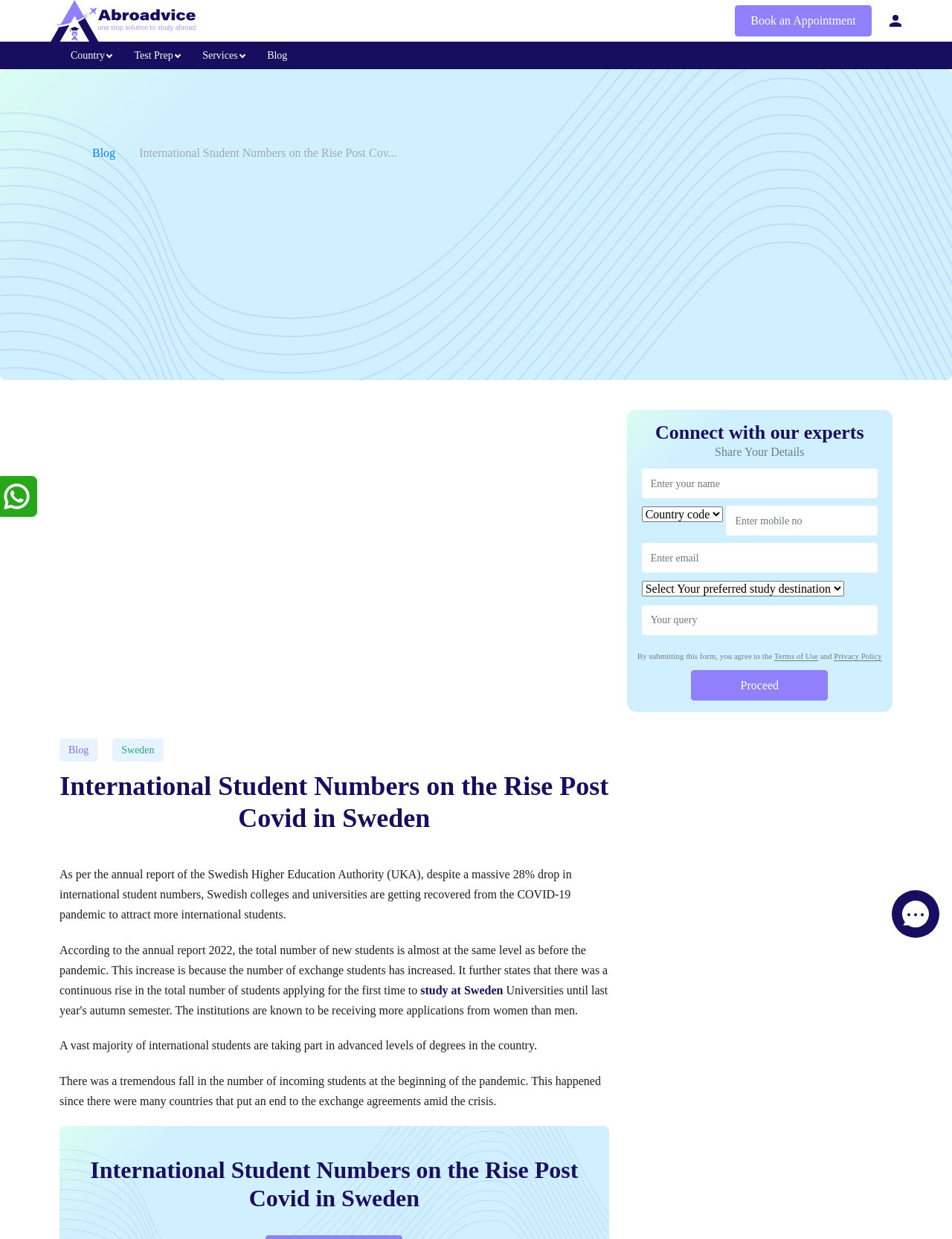Identify the bounding box coordinates of the area that should be clicked in order to complete the given instruction: "Click the 'Book an Appointment' link". The bounding box coordinates should be four float numbers between 0 and 1, i.e., [left, top, right, bottom].

[0.772, 0.004, 0.916, 0.029]